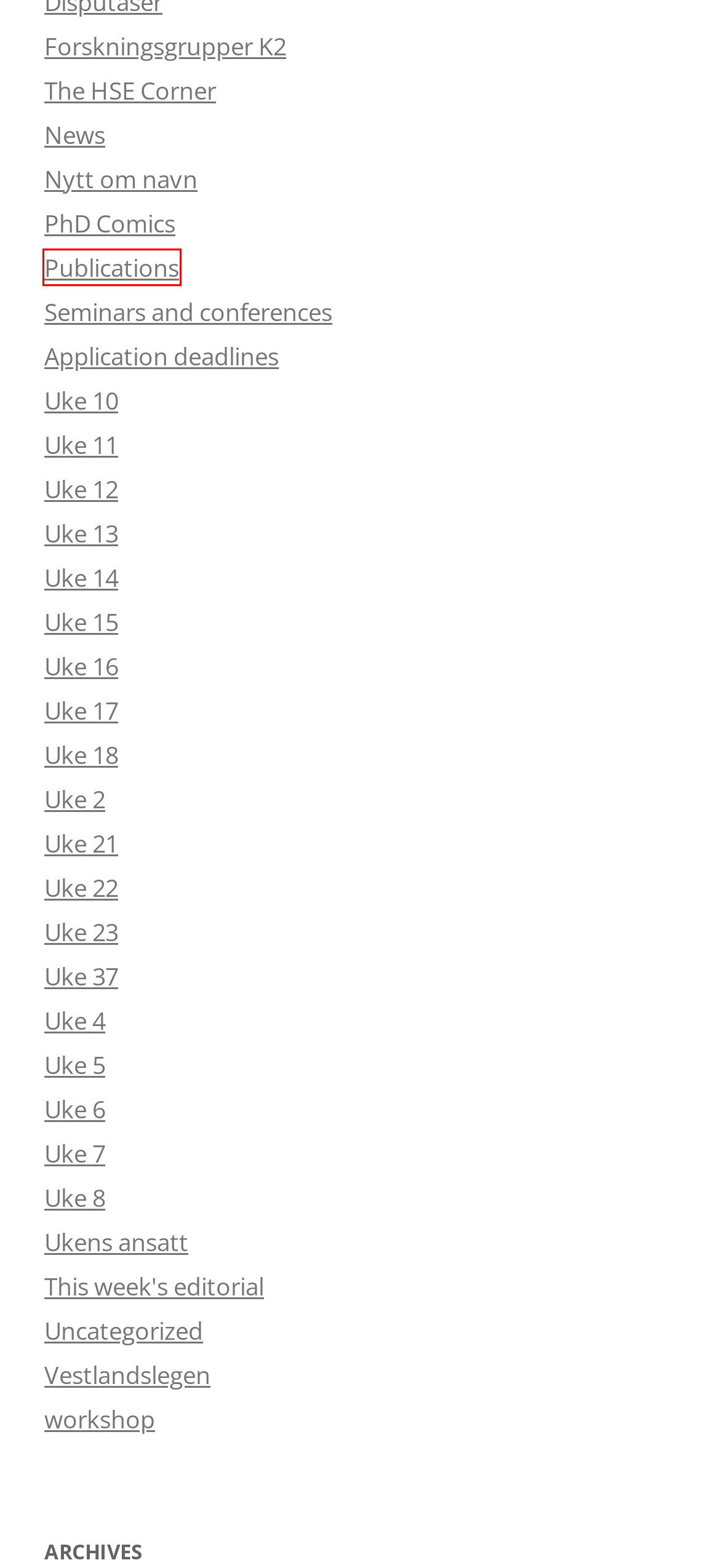You have a screenshot of a webpage with a red rectangle bounding box around a UI element. Choose the best description that matches the new page after clicking the element within the bounding box. The candidate descriptions are:
A. Uke 5 | K2 Nytt
B. Uke 11 | K2 Nytt
C. Forskningsgrupper K2 | K2 Nytt
D. Uke 37 | K2 Nytt
E. Publications | K2 Nytt
F. Ukens ansatt | K2 Nytt
G. Uke 10 | K2 Nytt
H. Uncategorized | K2 Nytt

E